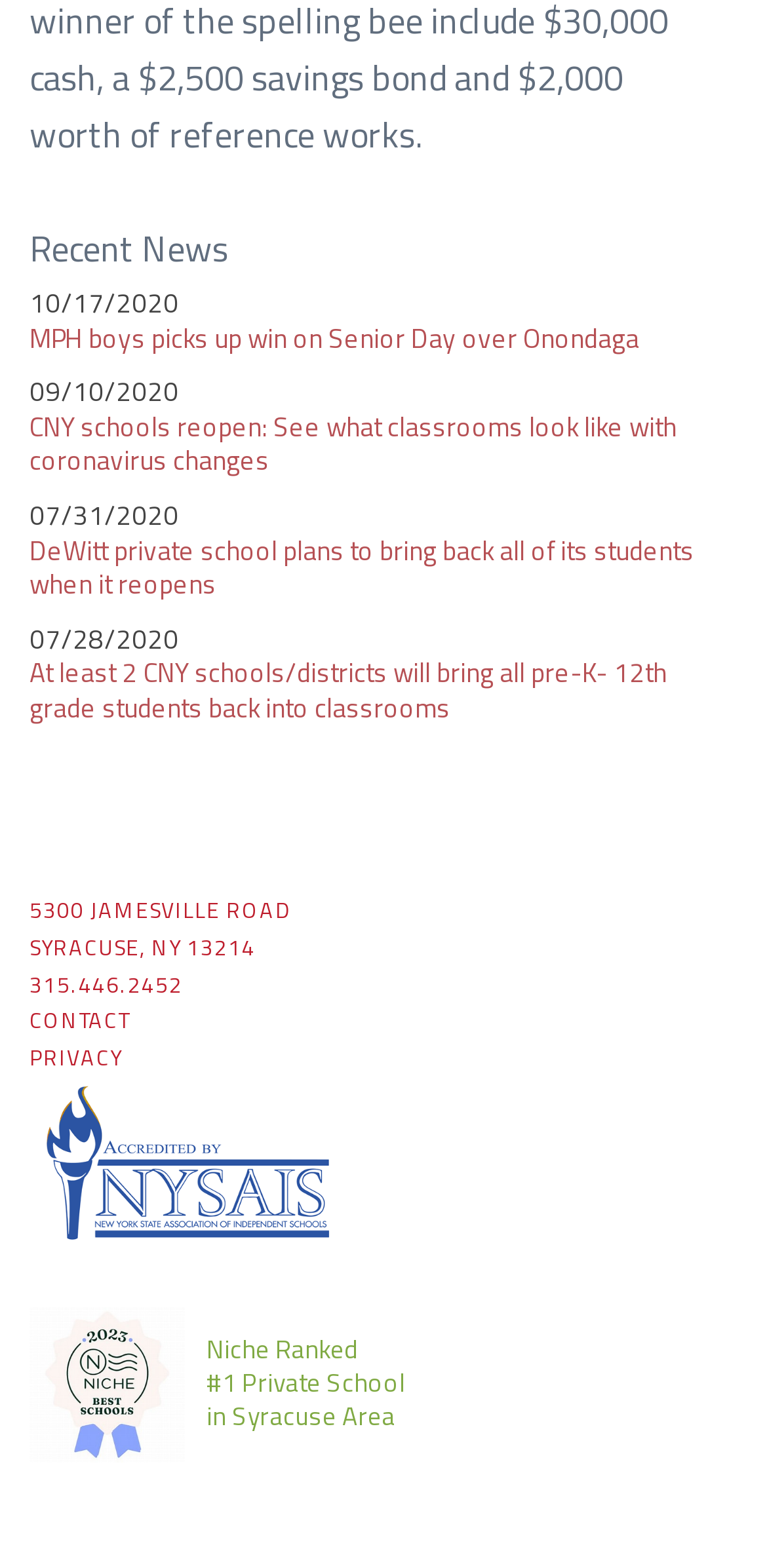What is the address of the school?
Refer to the image and provide a concise answer in one word or phrase.

5300 JAMESVILLE ROAD, SYRACUSE, NY 13214